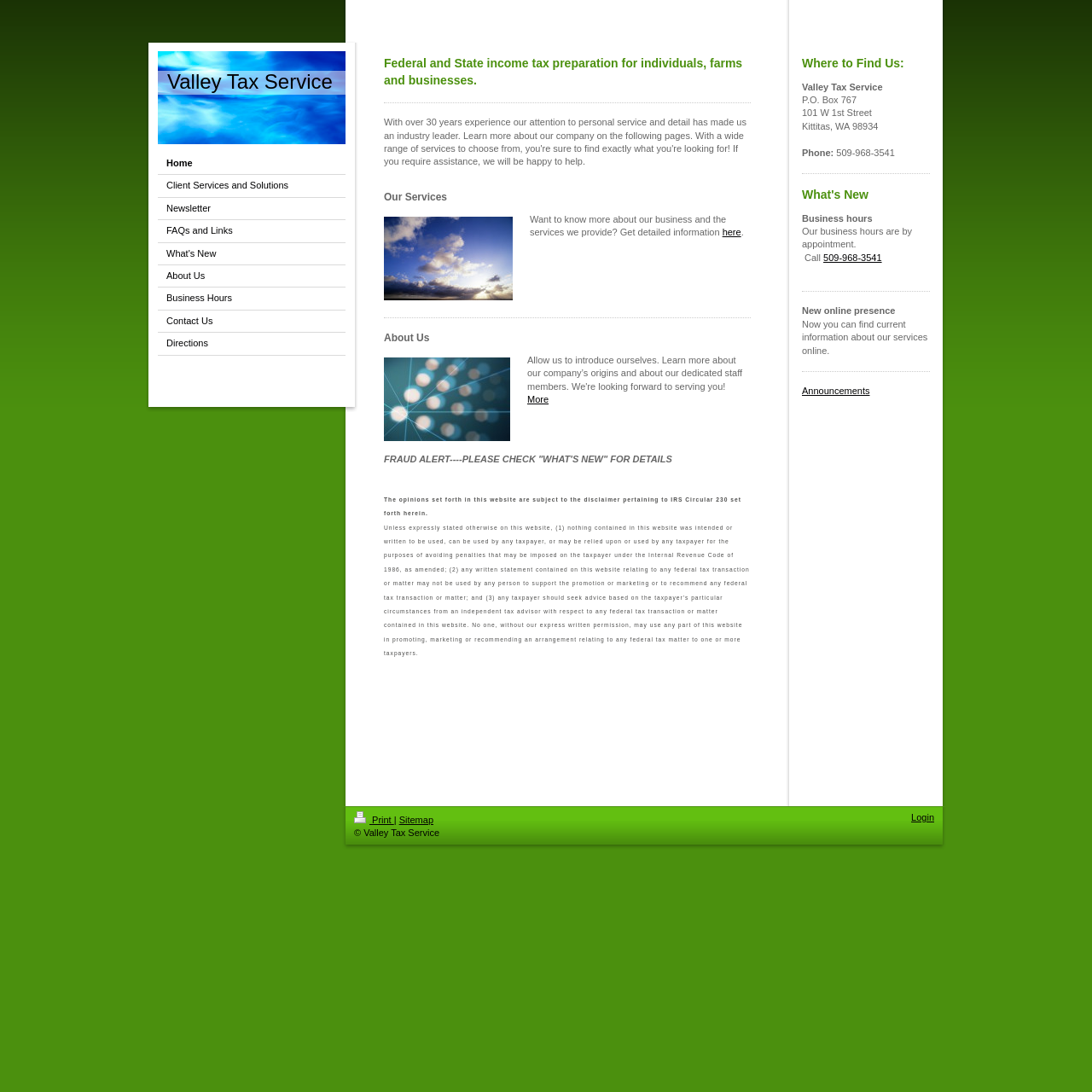What is the phone number of Valley Tax Service?
Look at the screenshot and give a one-word or phrase answer.

509-968-3541